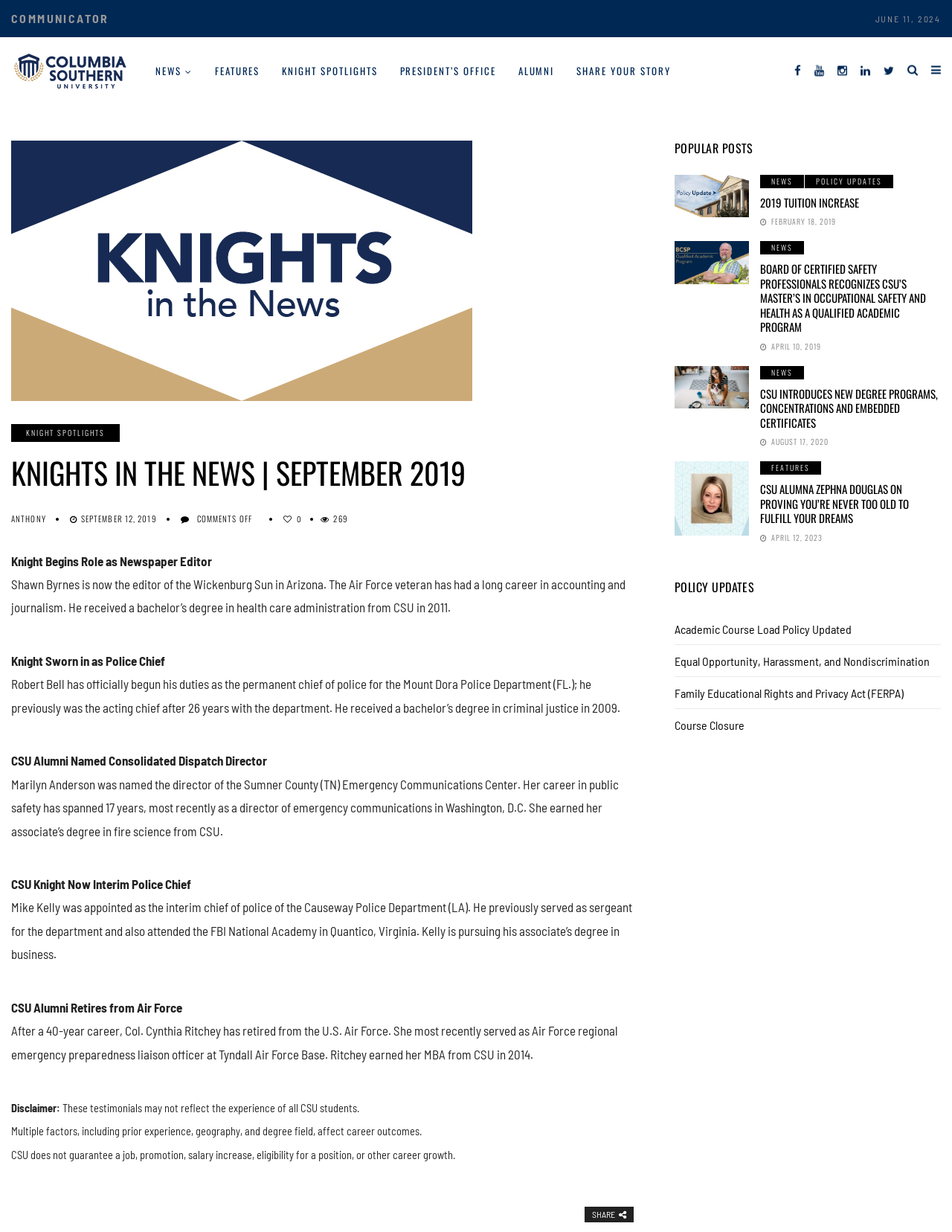Find and generate the main title of the webpage.

KNIGHTS IN THE NEWS | SEPTEMBER 2019